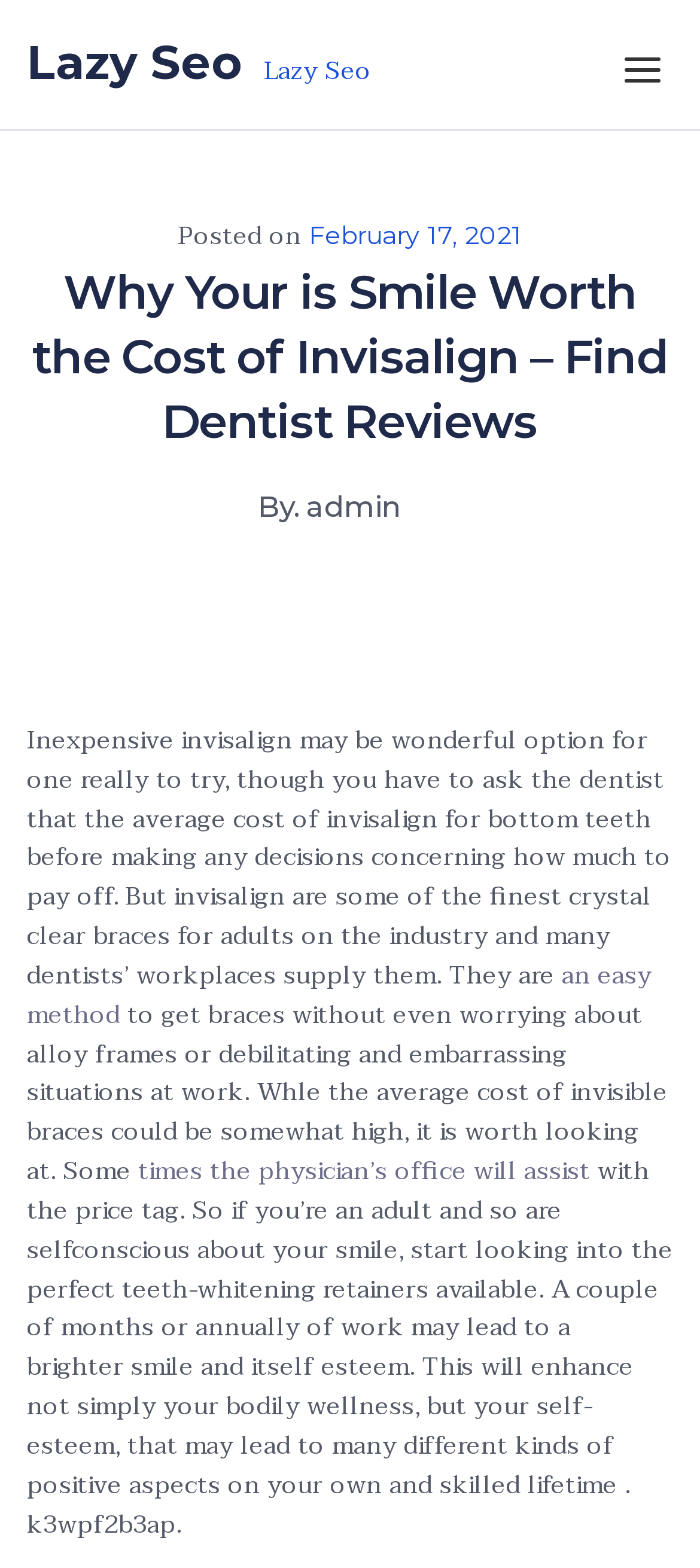Identify the bounding box coordinates for the UI element described as: "Lazy Seo Lazy Seo". The coordinates should be provided as four floats between 0 and 1: [left, top, right, bottom].

[0.038, 0.016, 0.531, 0.064]